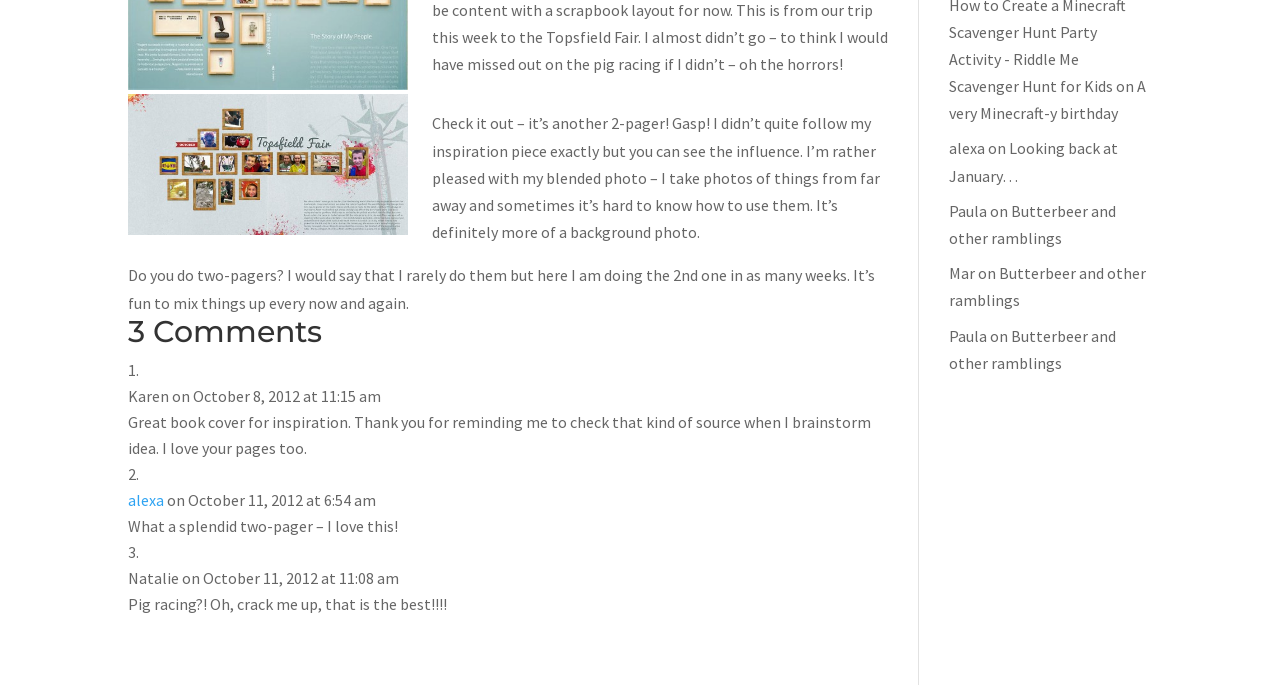Using the element description: "alexa", determine the bounding box coordinates for the specified UI element. The coordinates should be four float numbers between 0 and 1, [left, top, right, bottom].

[0.741, 0.202, 0.77, 0.231]